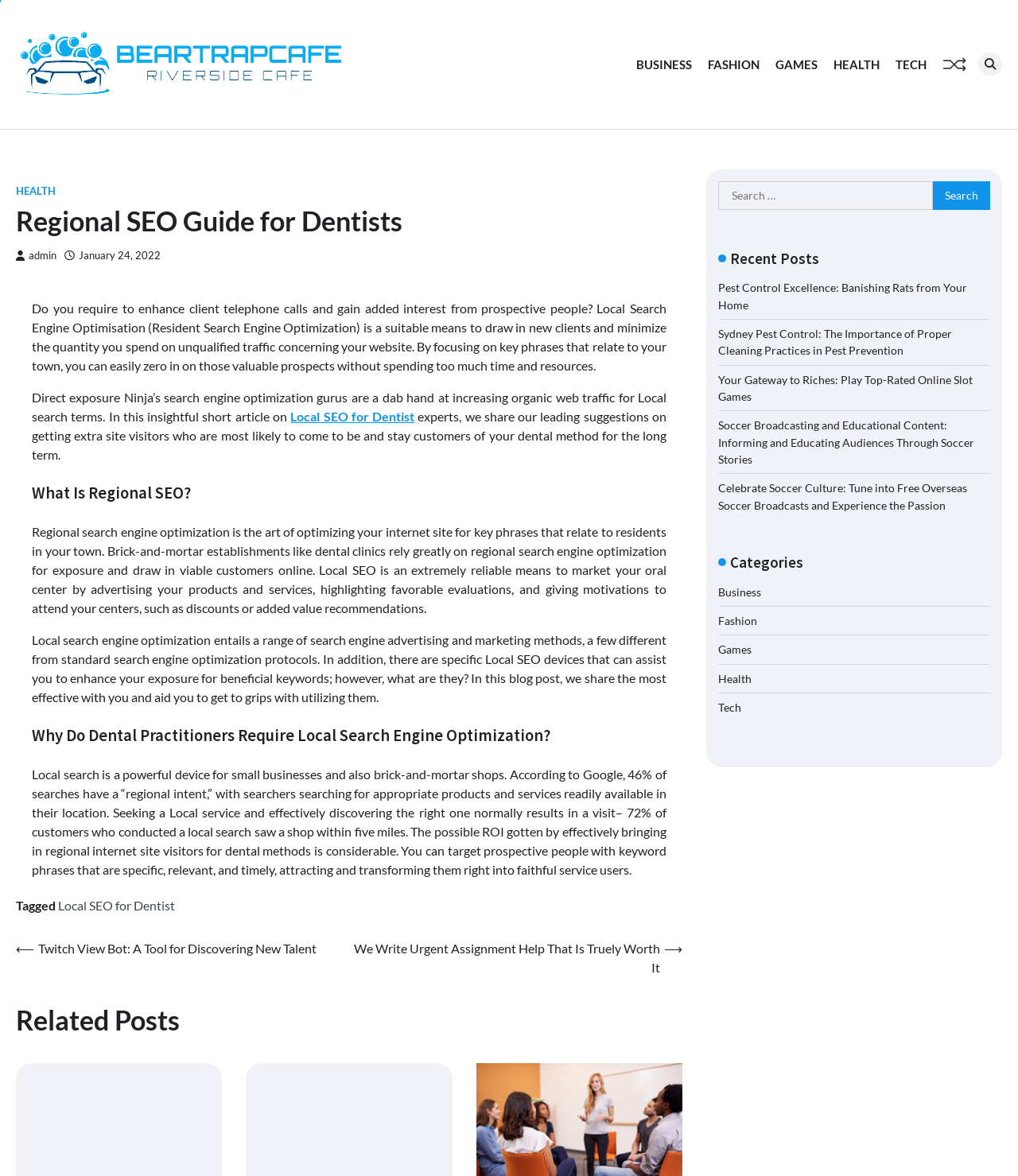Please determine the bounding box coordinates of the element's region to click in order to carry out the following instruction: "Explore the 'Posts' navigation". The coordinates should be four float numbers between 0 and 1, i.e., [left, top, right, bottom].

[0.016, 0.798, 0.67, 0.831]